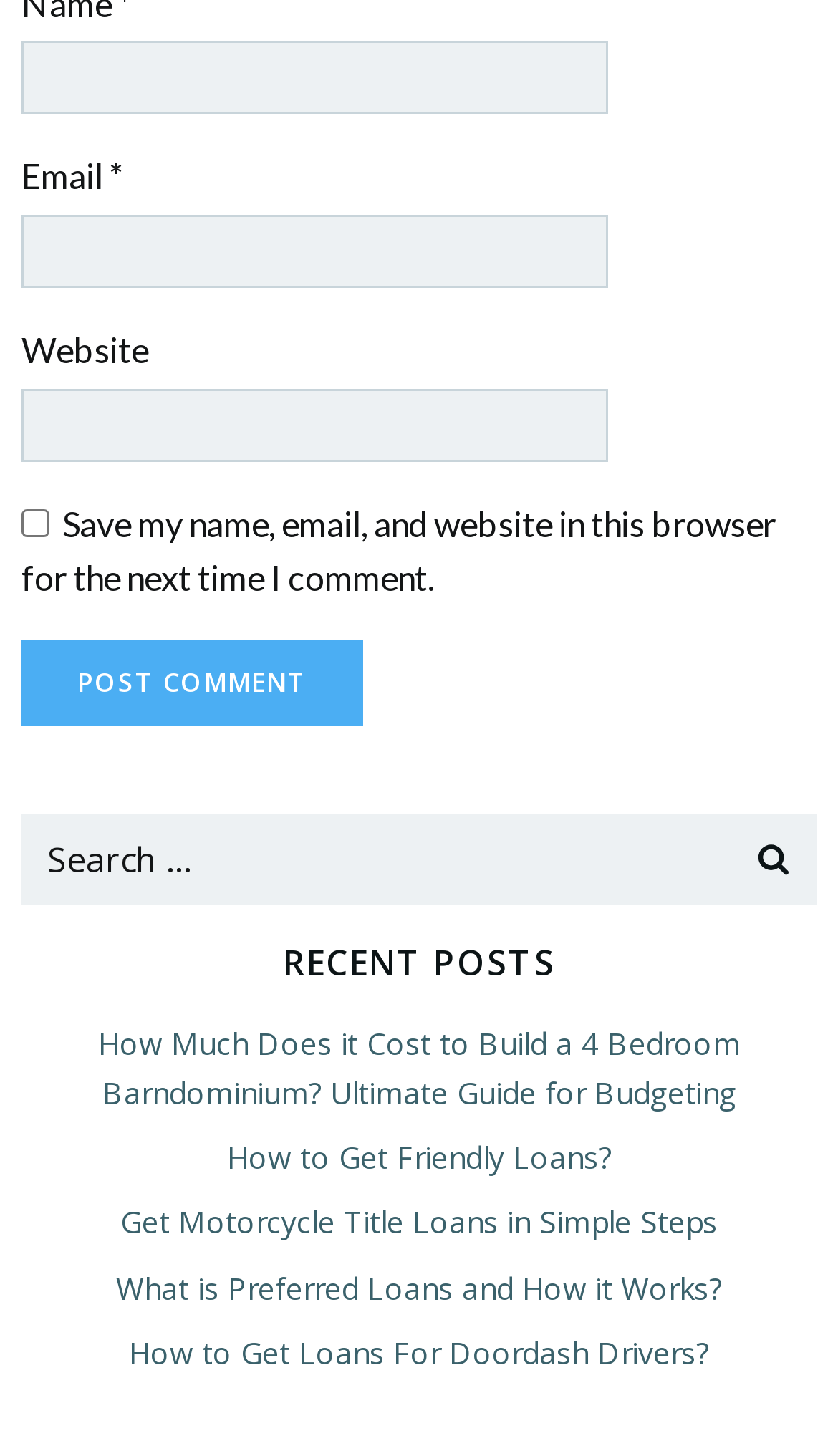Please specify the bounding box coordinates of the clickable region to carry out the following instruction: "Enter your name". The coordinates should be four float numbers between 0 and 1, in the format [left, top, right, bottom].

[0.026, 0.029, 0.726, 0.079]